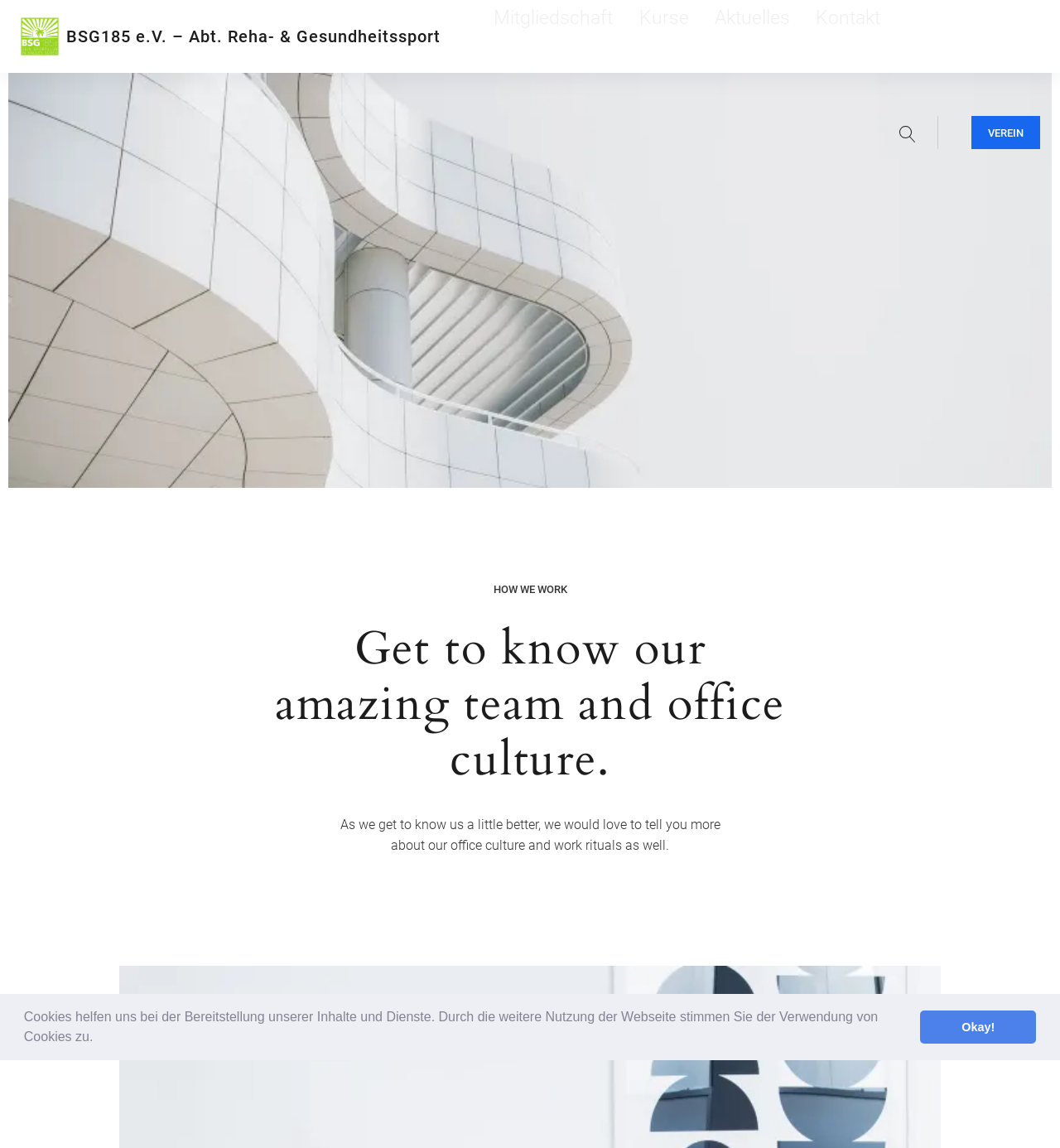What is the name of the organization?
Using the information presented in the image, please offer a detailed response to the question.

The name of the organization can be found in the top-left corner of the webpage, where it is written as 'BSG185 e.V. – Abt. Reha- & Gesundheitssport'.